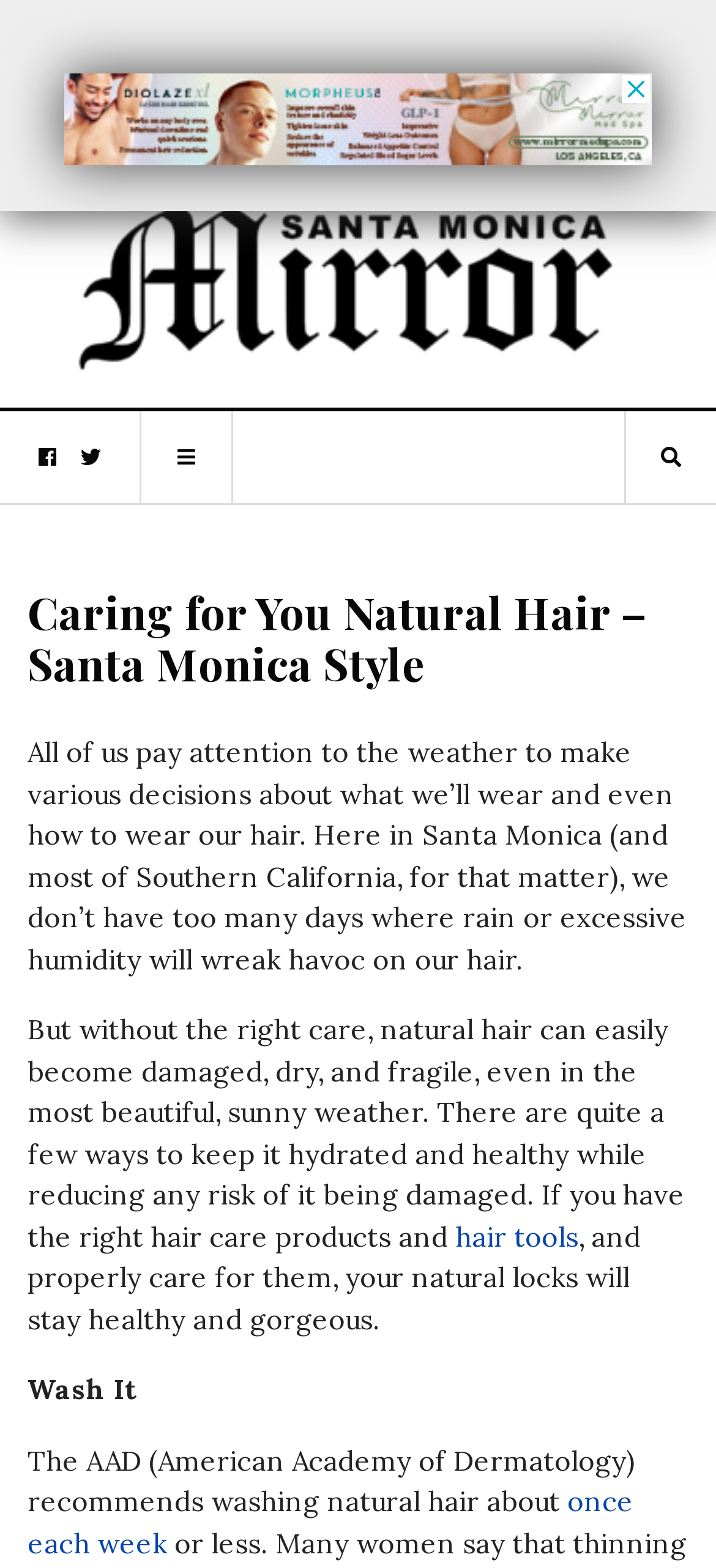What is the location mentioned in the webpage?
Refer to the image and provide a one-word or short phrase answer.

Santa Monica